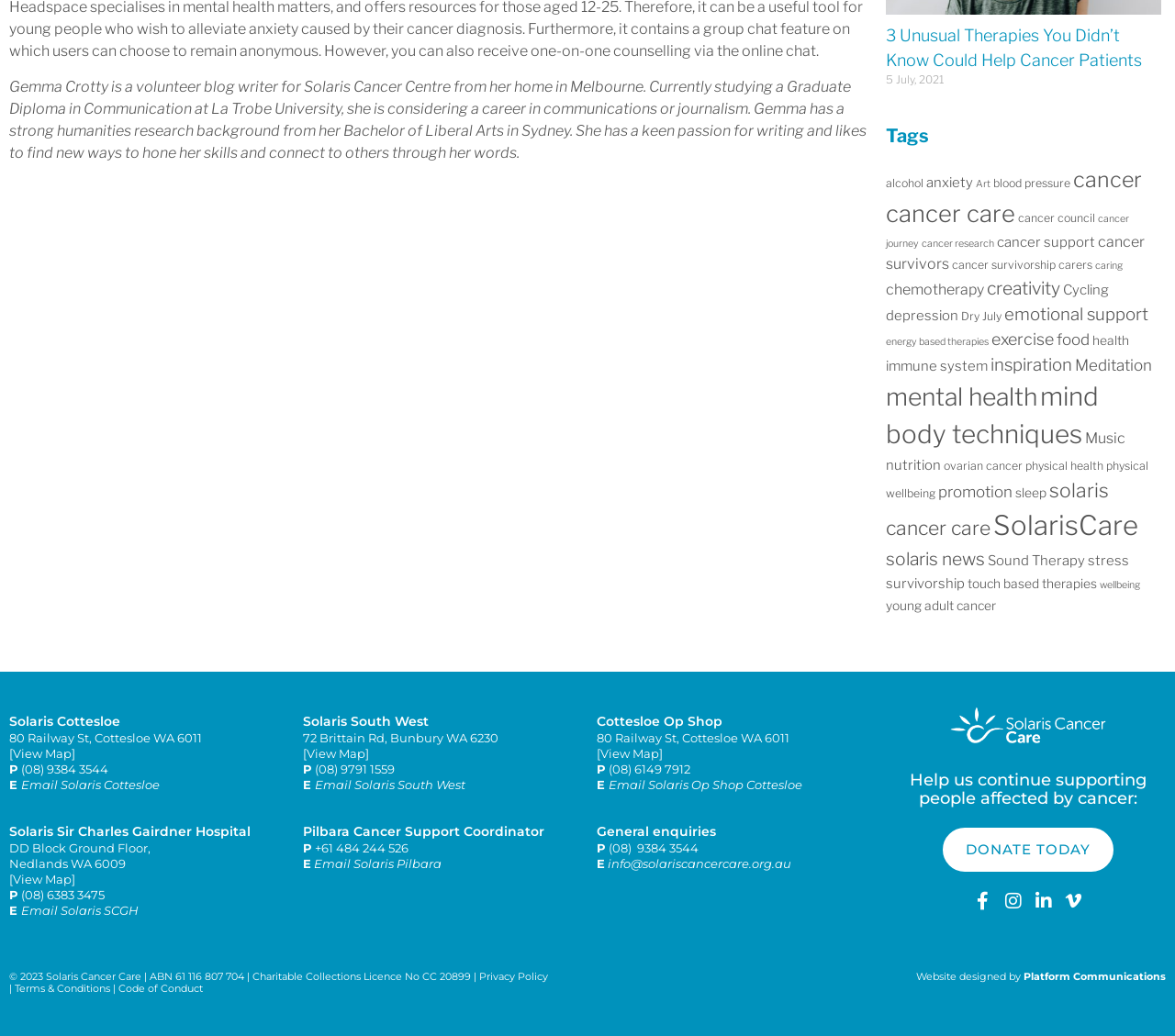What is the author's current field of study?
Give a single word or phrase answer based on the content of the image.

Graduate Diploma in Communication